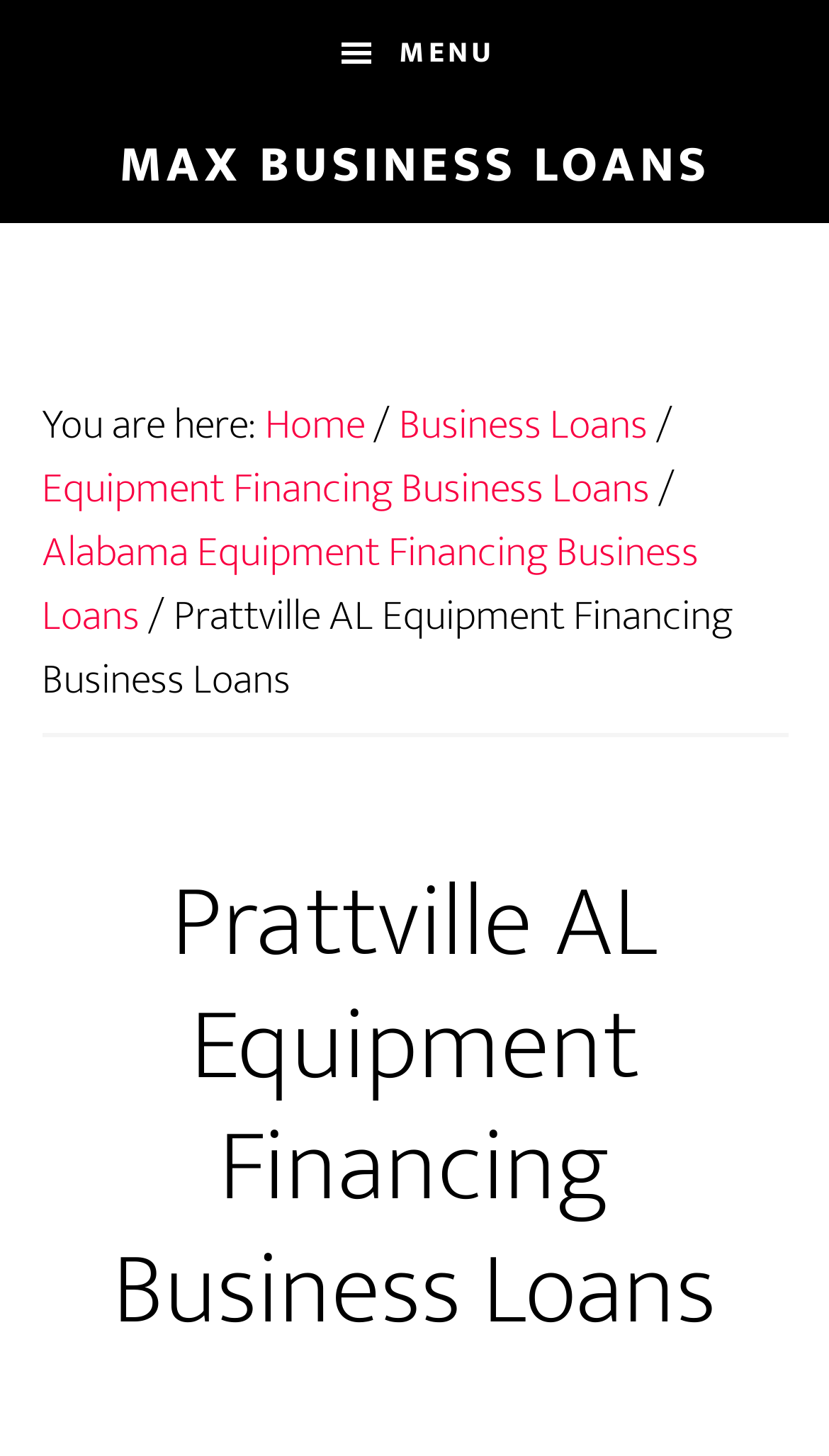Can users skip to the main content?
Look at the image and respond with a one-word or short-phrase answer.

Yes